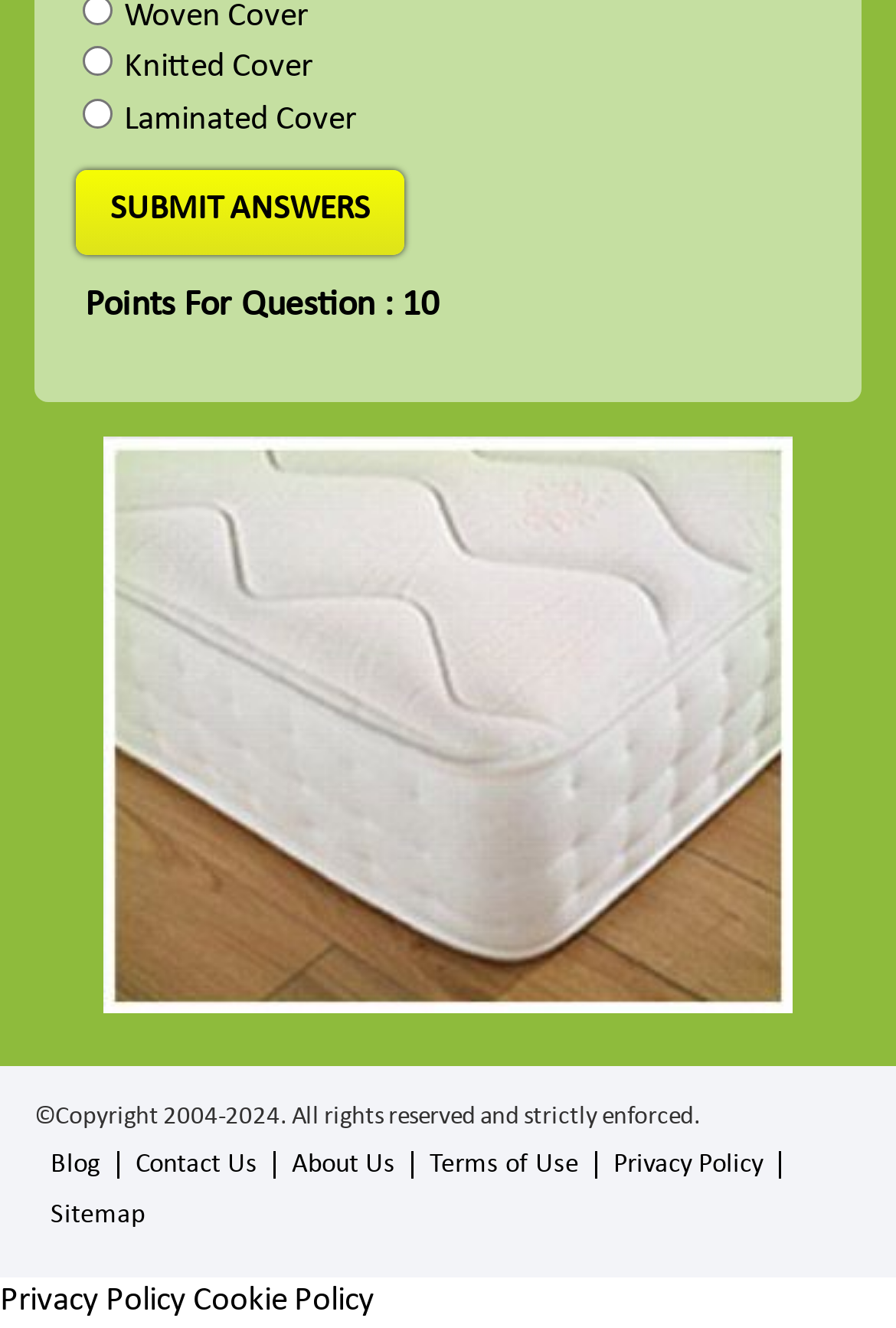Please identify the bounding box coordinates of the region to click in order to complete the task: "Select Knitted Cover". The coordinates must be four float numbers between 0 and 1, specified as [left, top, right, bottom].

[0.138, 0.038, 0.349, 0.064]